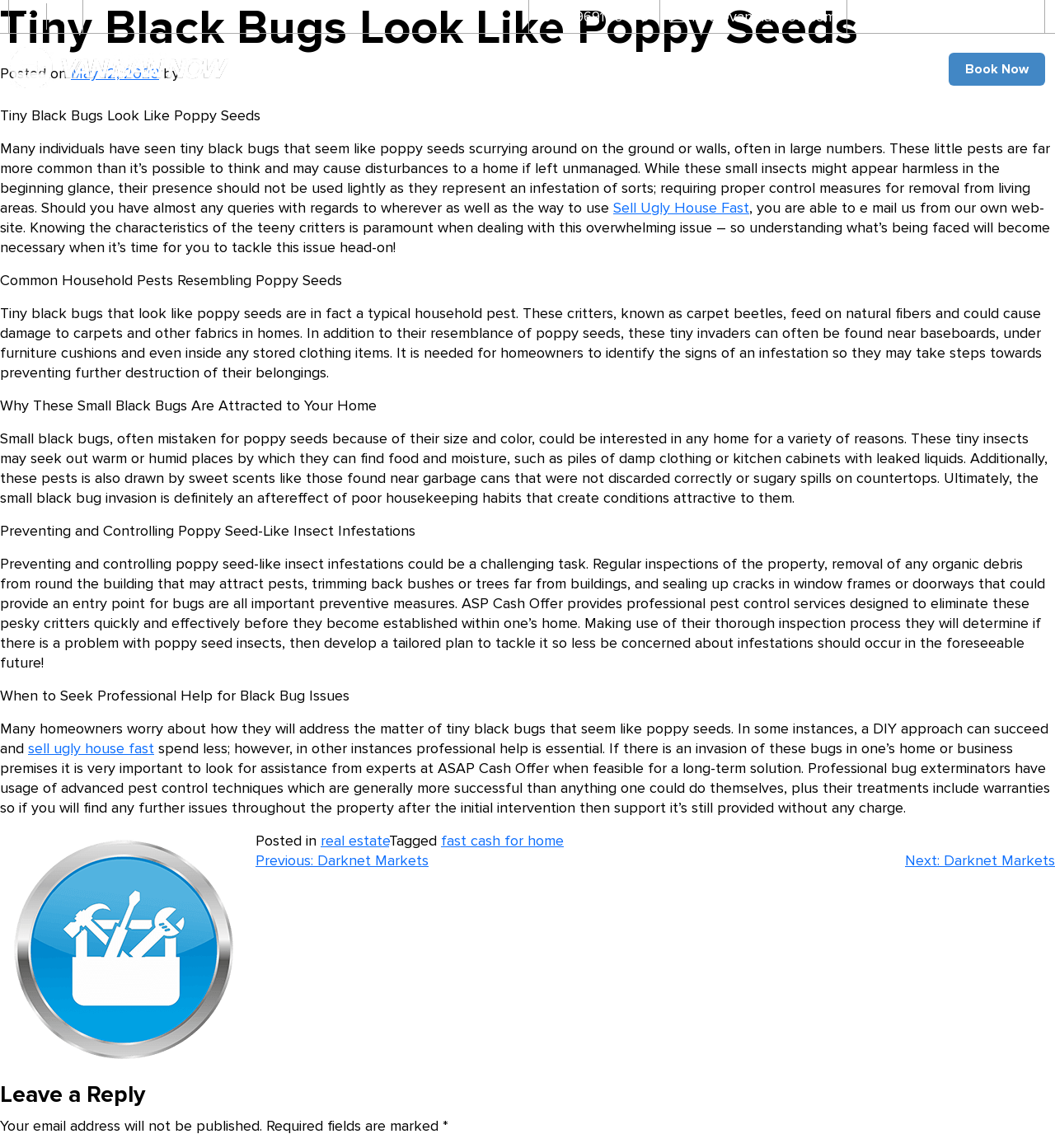Given the content of the image, can you provide a detailed answer to the question?
What is the purpose of the company?

I inferred the purpose of the company by reading the article content, which discusses pest control and removal services, and also by looking at the company's name 'Vanmannow' which suggests a connection to pest control.